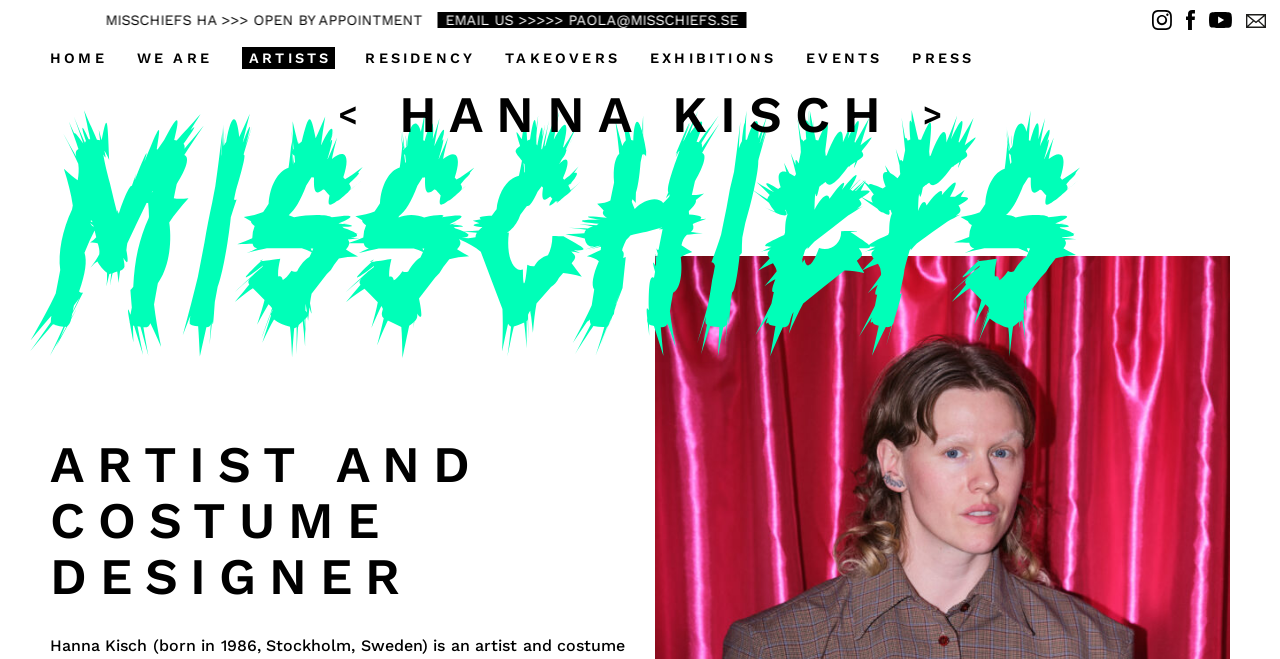Extract the bounding box coordinates for the UI element described as: "We are".

[0.107, 0.076, 0.166, 0.1]